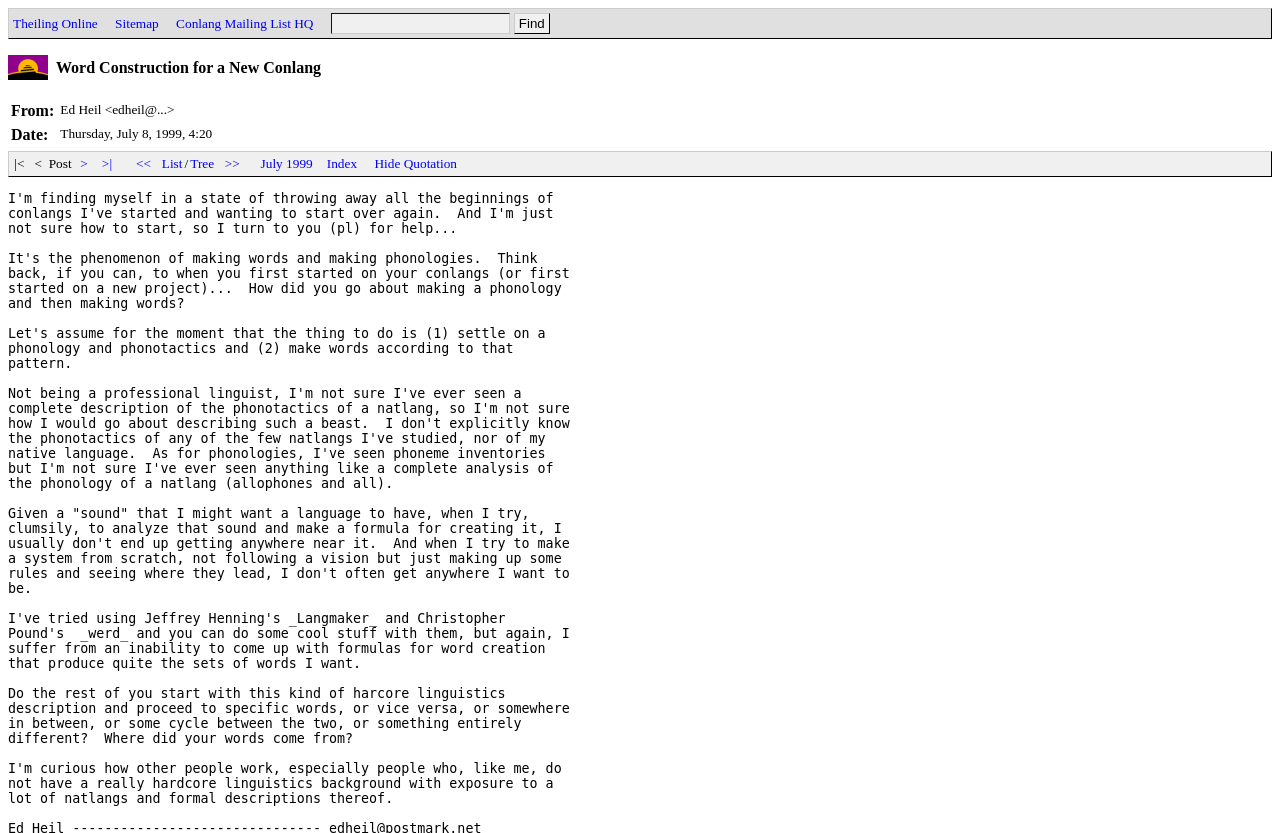Find the bounding box coordinates for the element described here: "Index".

[0.254, 0.188, 0.281, 0.206]